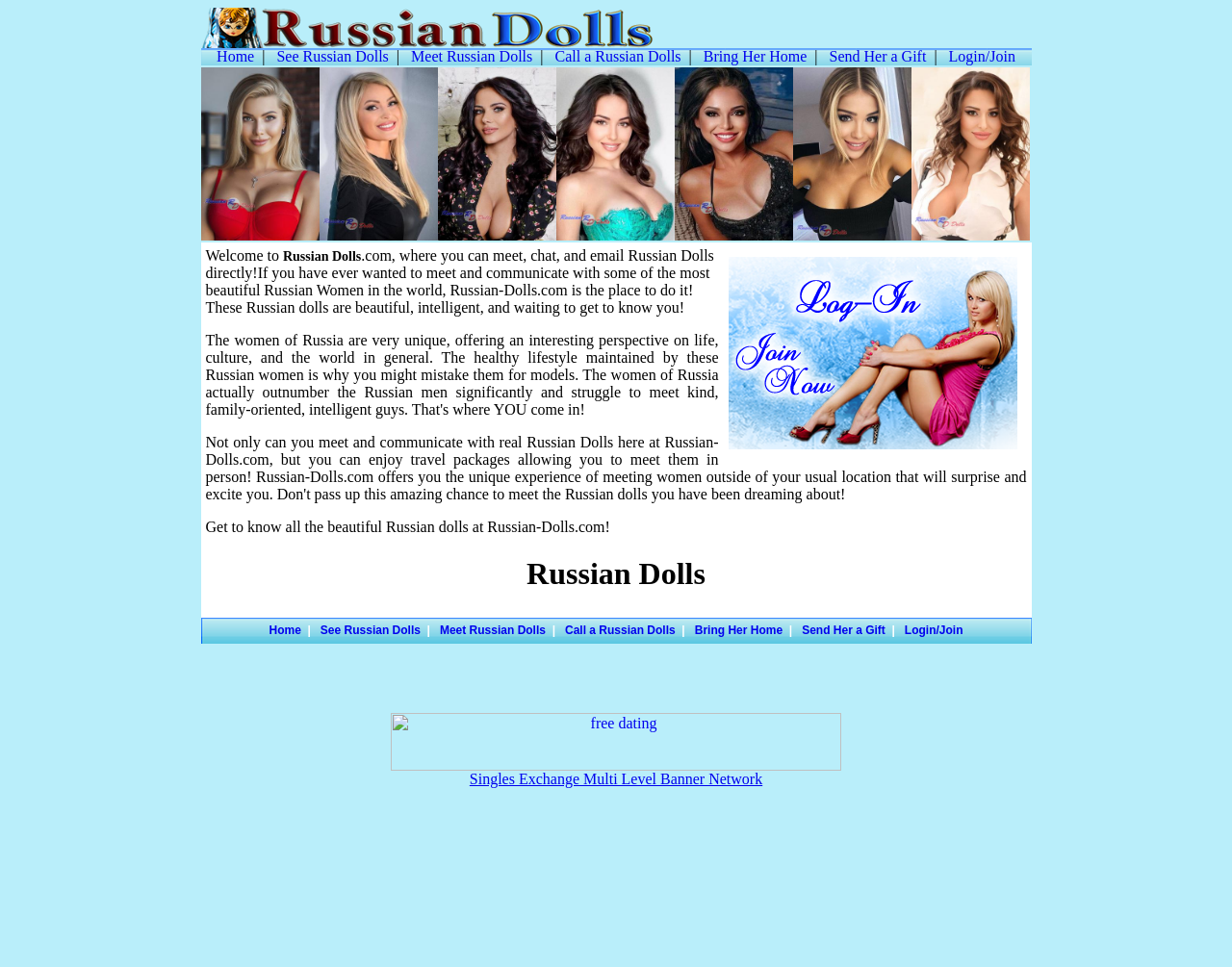Please find and report the bounding box coordinates of the element to click in order to perform the following action: "Click Home". The coordinates should be expressed as four float numbers between 0 and 1, in the format [left, top, right, bottom].

[0.176, 0.05, 0.206, 0.067]